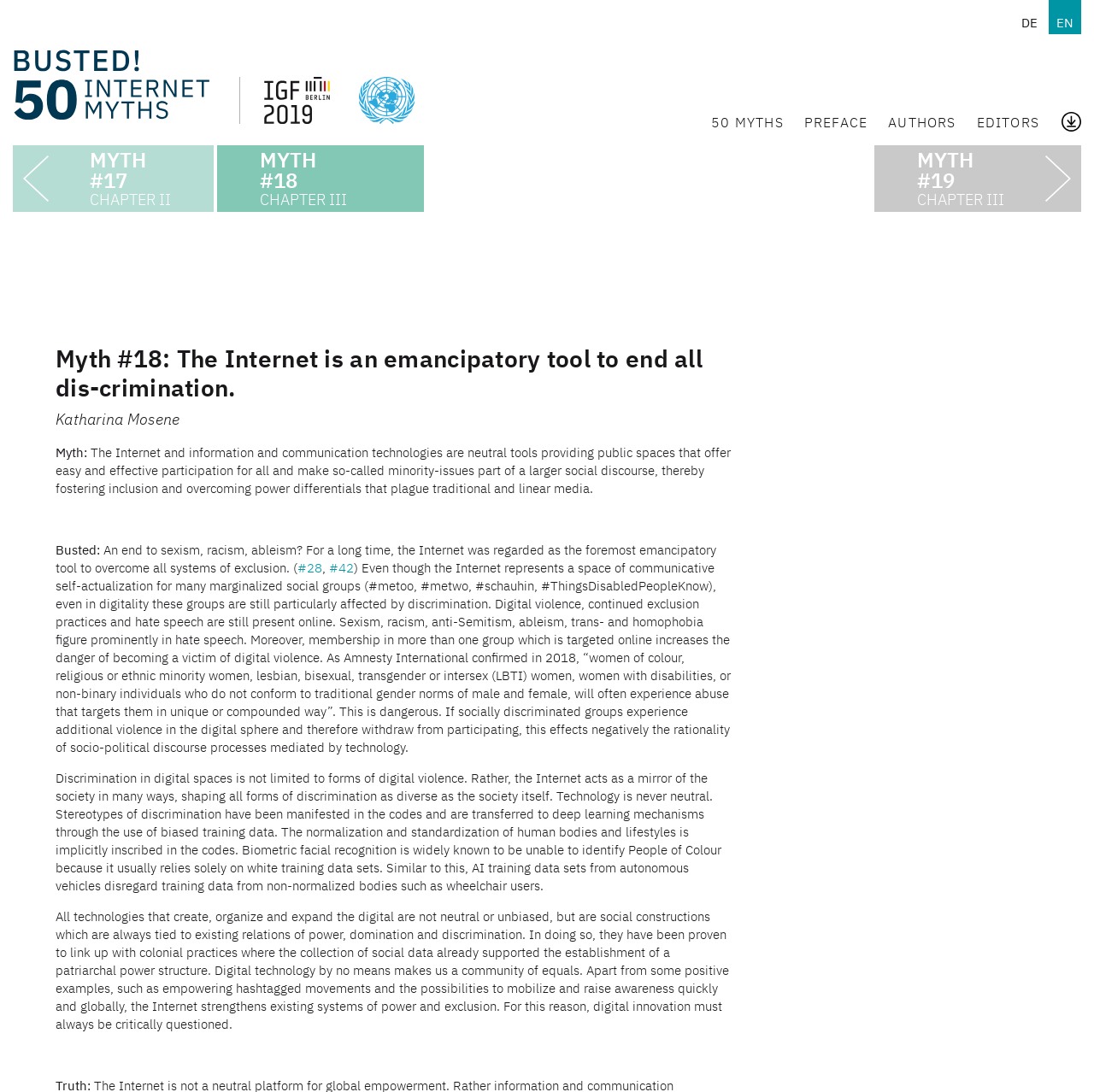Kindly determine the bounding box coordinates of the area that needs to be clicked to fulfill this instruction: "Click on '50 MYTHS'".

[0.642, 0.089, 0.724, 0.135]